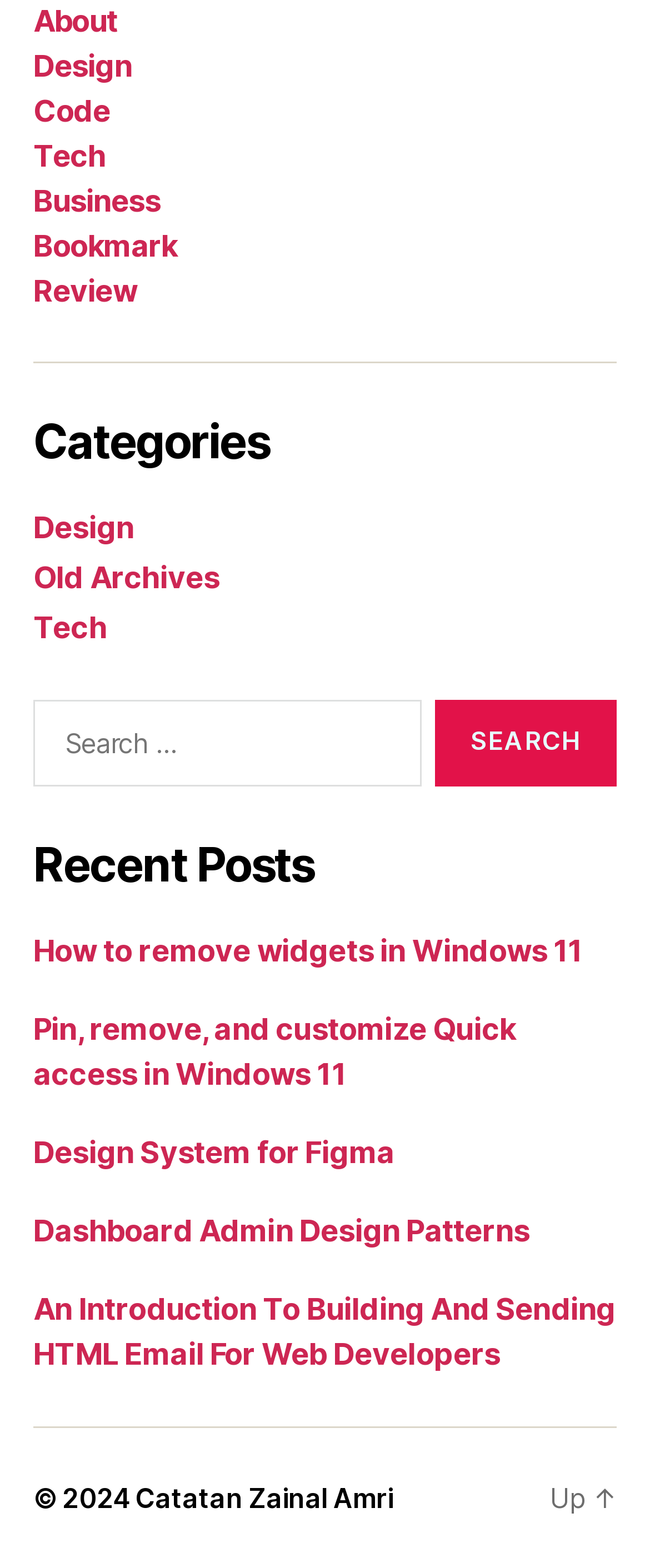Identify the bounding box for the UI element specified in this description: "Review". The coordinates must be four float numbers between 0 and 1, formatted as [left, top, right, bottom].

[0.051, 0.175, 0.21, 0.197]